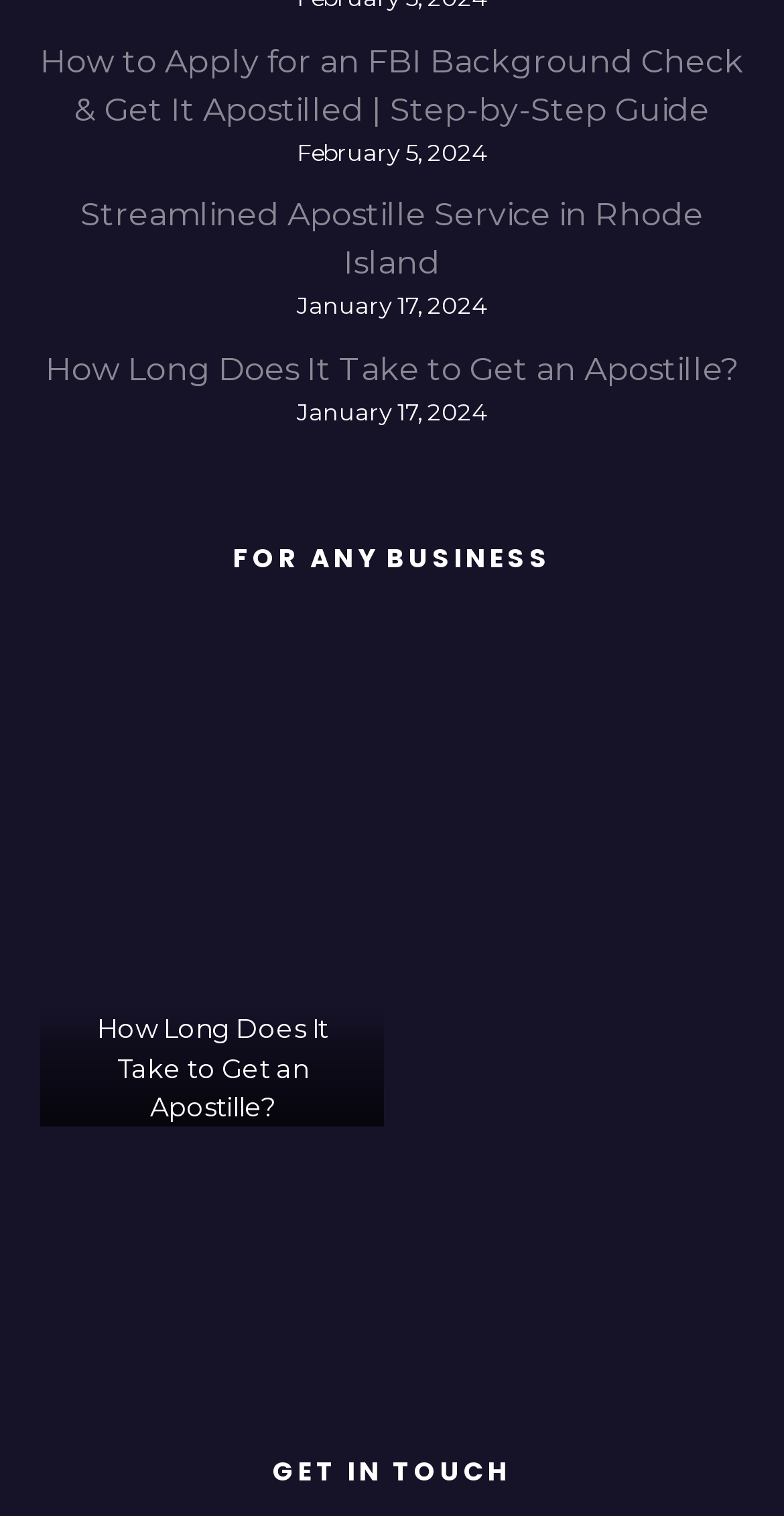Please determine the bounding box coordinates of the section I need to click to accomplish this instruction: "Check the time of the post about streamlined apostille service in Rhode Island".

[0.051, 0.193, 0.949, 0.212]